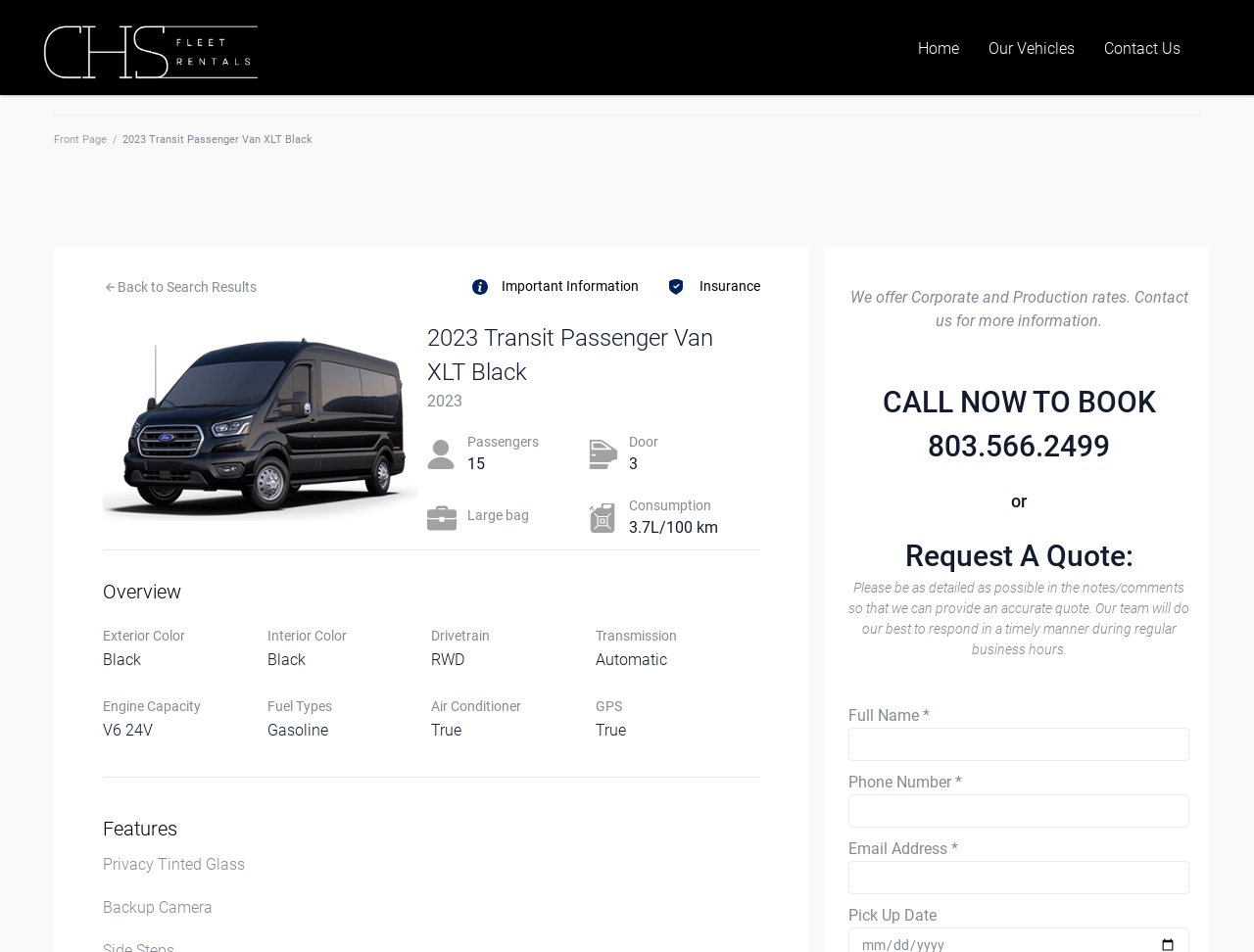Locate the bounding box of the UI element defined by this description: "alt="CHS Fleet Rentals"". The coordinates should be given as four float numbers between 0 and 1, formatted as [left, top, right, bottom].

[0.031, 0.021, 0.211, 0.089]